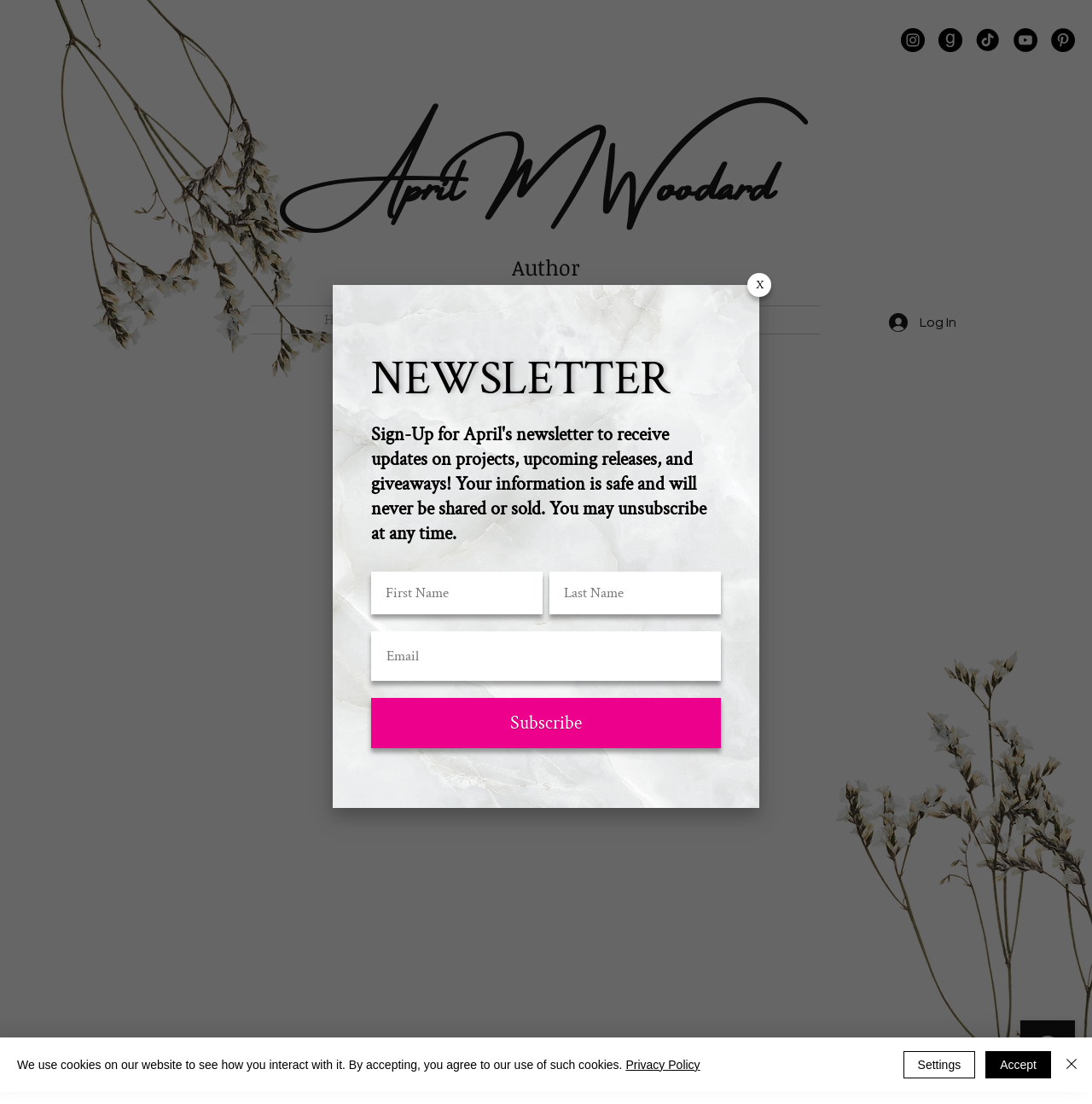Locate the bounding box coordinates of the element that needs to be clicked to carry out the instruction: "Read the latest news about MARNIE, EVA AND SHAENAH". The coordinates should be given as four float numbers ranging from 0 to 1, i.e., [left, top, right, bottom].

None